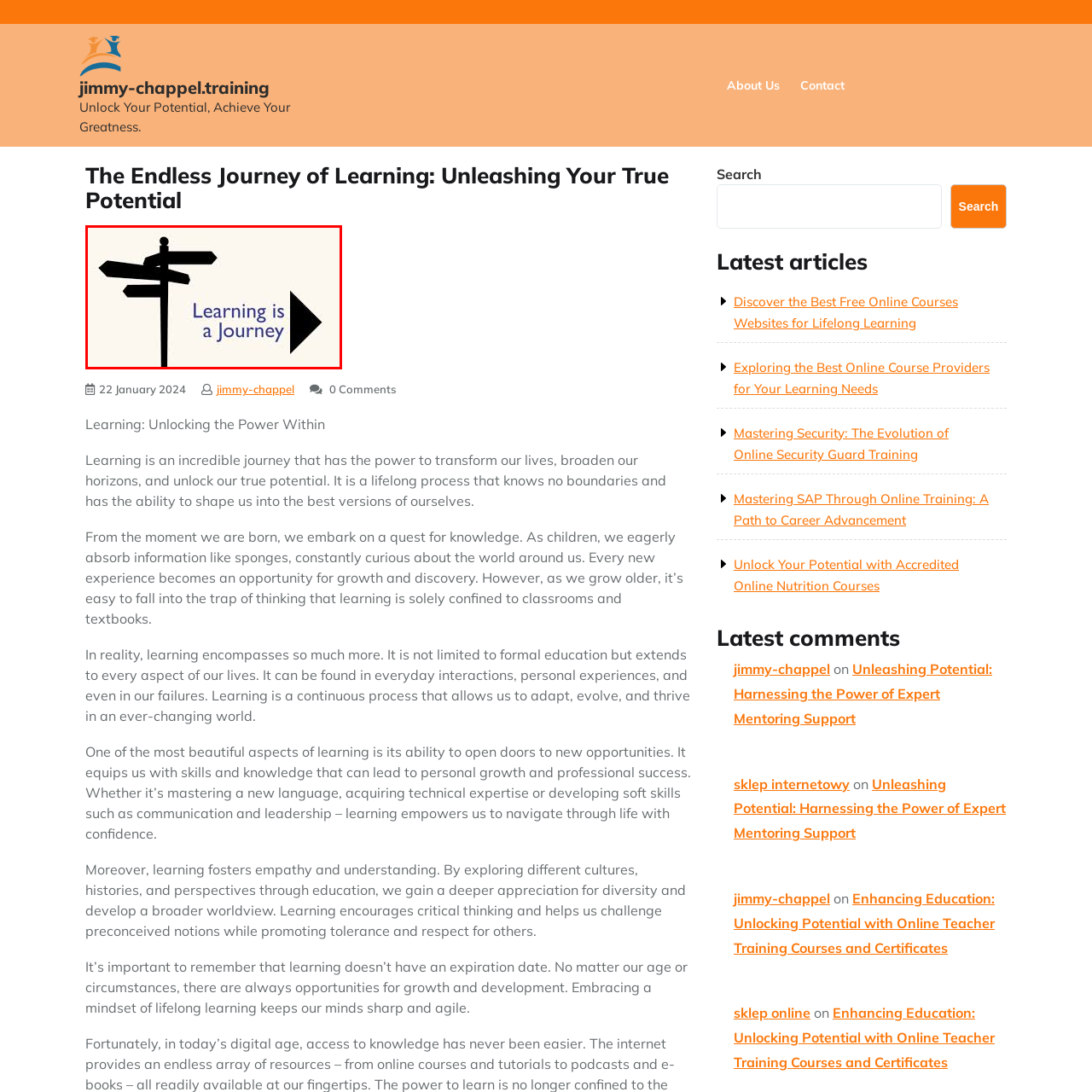What does the stylized signpost symbolize?
Analyze the highlighted section in the red bounding box of the image and respond to the question with a detailed explanation.

The caption explains that the stylized signpost with multiple directional arrows symbolizes the varied paths one can take in the pursuit of knowledge, implying that the signpost represents the different routes or approaches individuals can take to acquire knowledge.